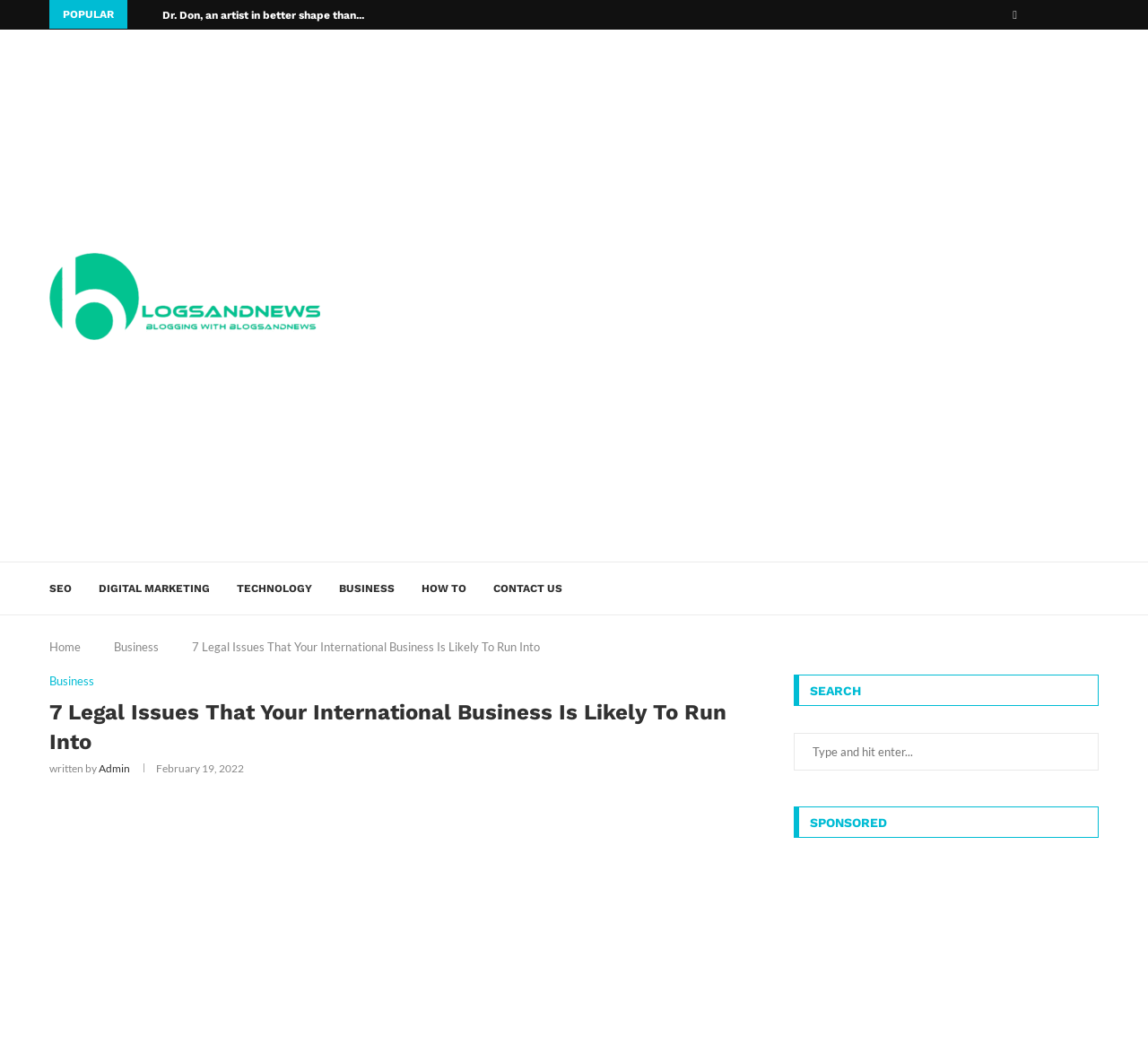Can you provide the bounding box coordinates for the element that should be clicked to implement the instruction: "Read the 'Faith' article"?

None